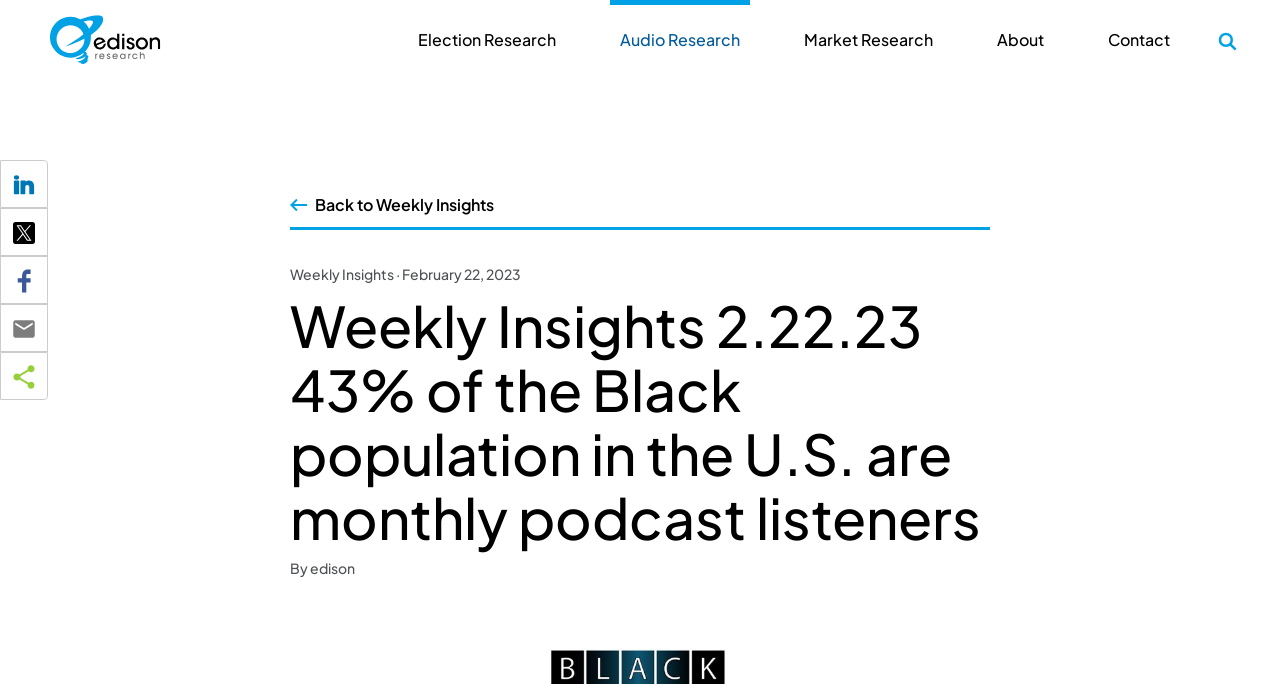Who is the author of the article?
Please provide a comprehensive answer to the question based on the webpage screenshot.

The answer can be found in the heading 'By edison' which is a sub-element of the 'Back to Weekly Insights' link.